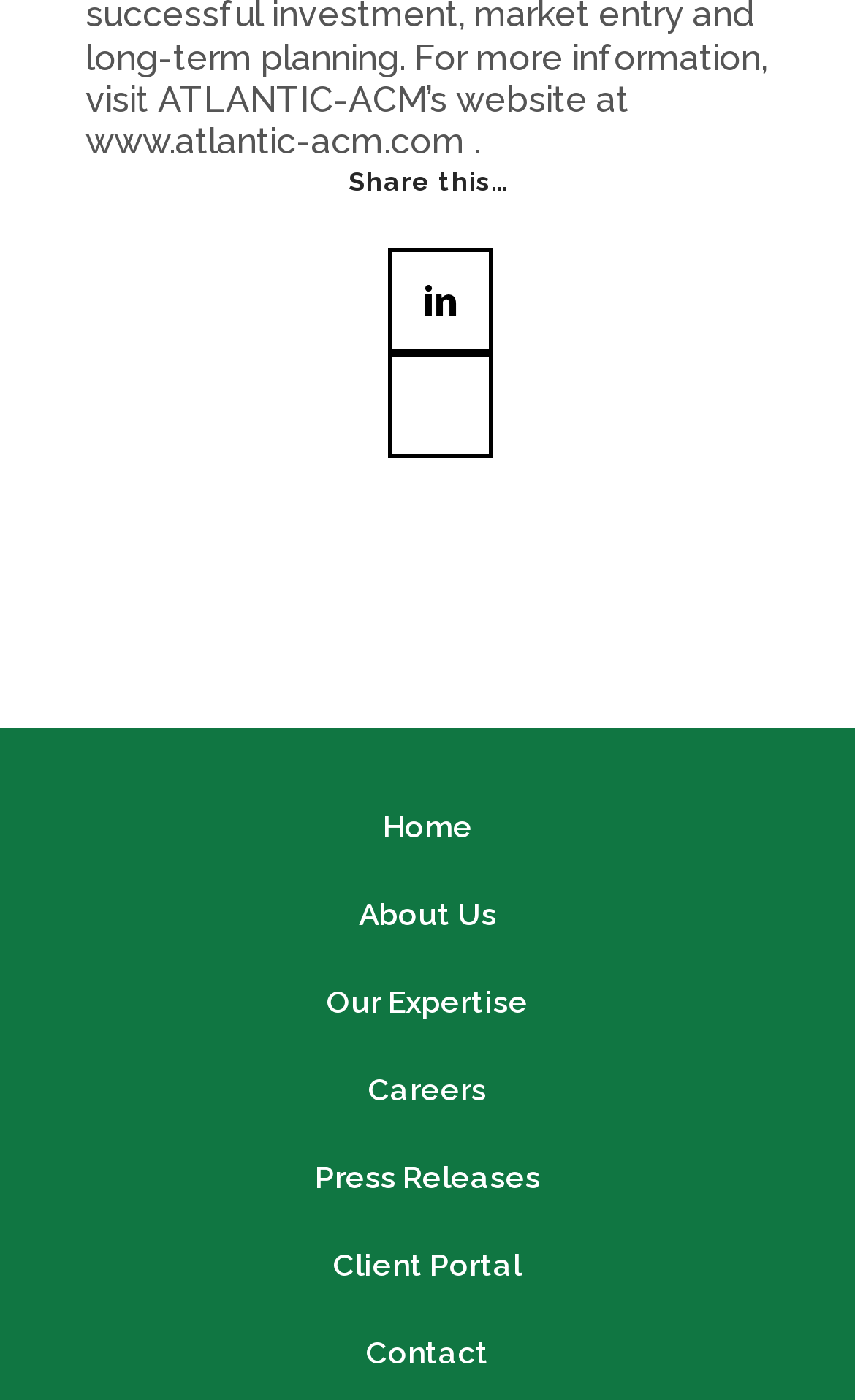Determine the bounding box for the UI element as described: "Linkedin". The coordinates should be represented as four float numbers between 0 and 1, formatted as [left, top, right, bottom].

[0.454, 0.177, 0.577, 0.253]